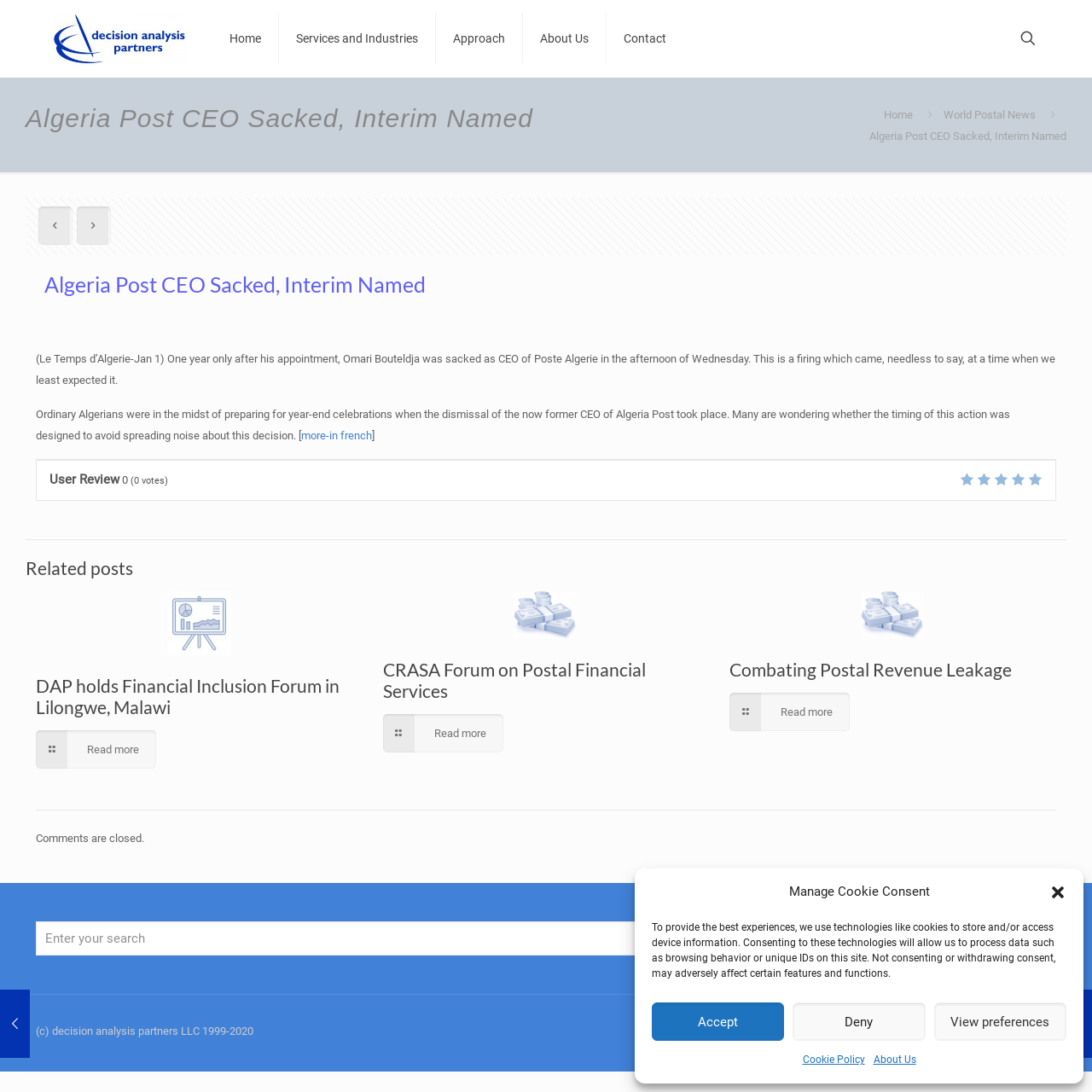Please identify the bounding box coordinates of the clickable element to fulfill the following instruction: "Read more about Algeria Post CEO Sacked, Interim Named". The coordinates should be four float numbers between 0 and 1, i.e., [left, top, right, bottom].

[0.809, 0.099, 0.836, 0.111]